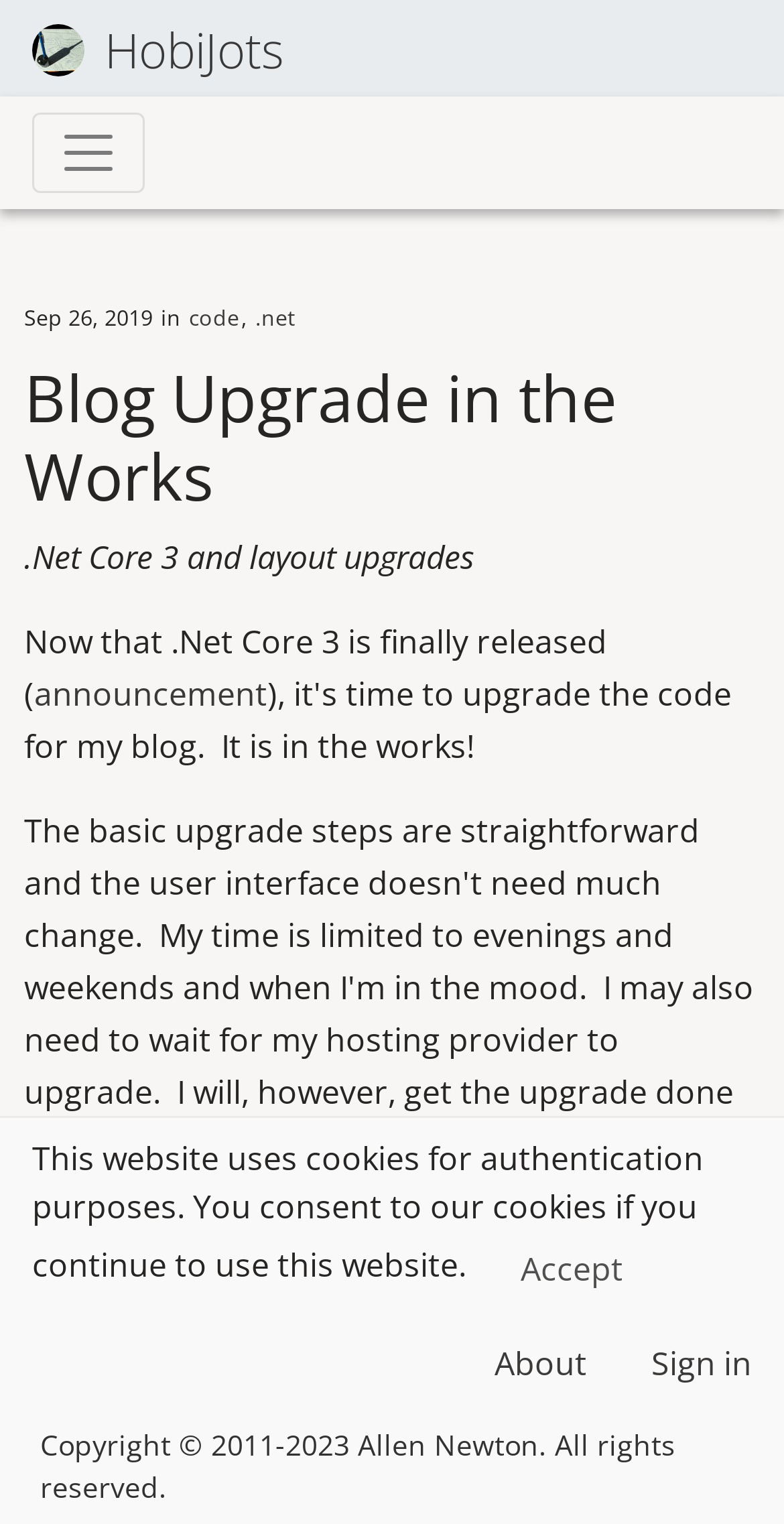Locate the bounding box coordinates of the element you need to click to accomplish the task described by this instruction: "Click the code link".

[0.241, 0.198, 0.305, 0.218]